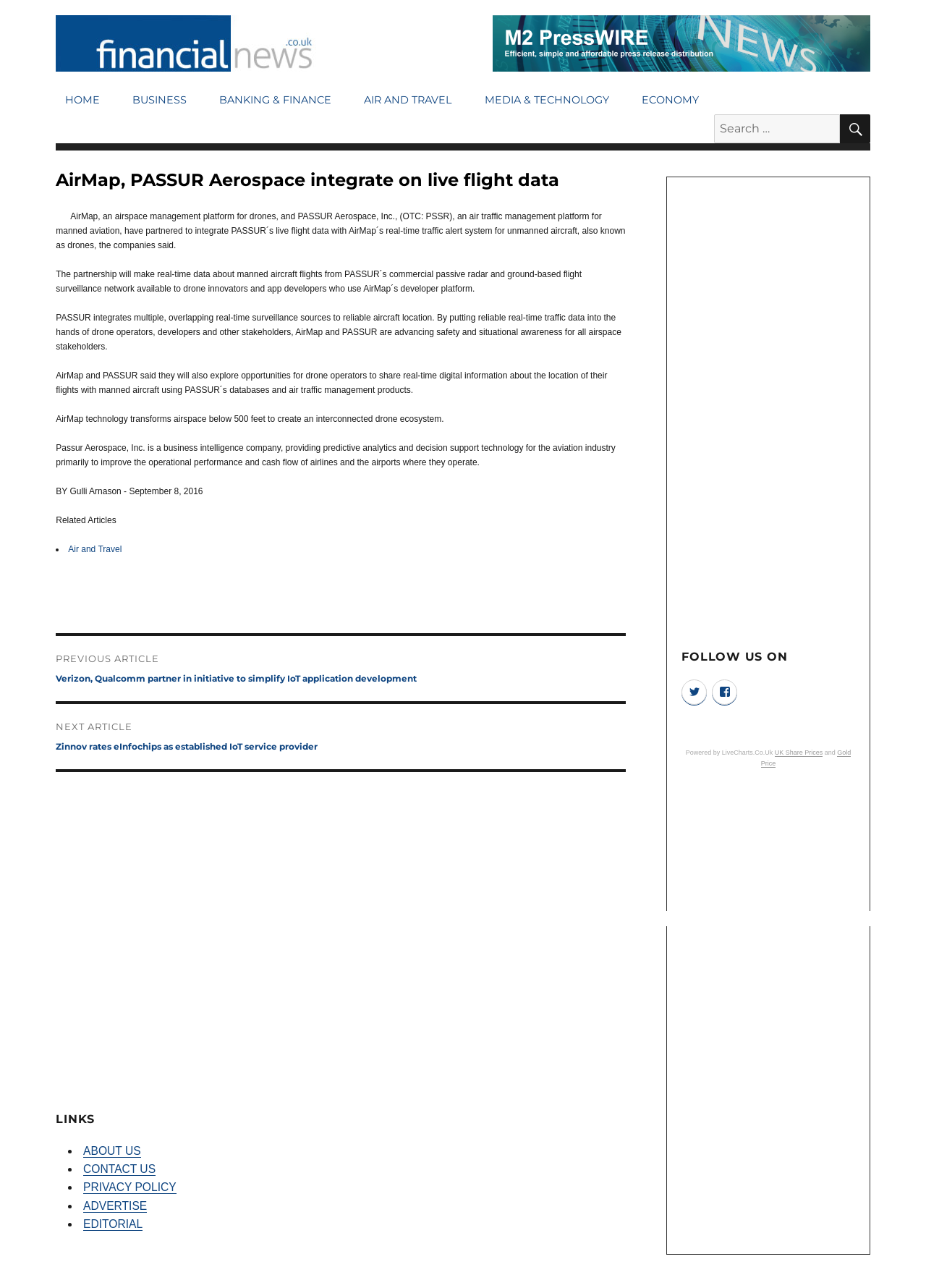Identify the primary heading of the webpage and provide its text.

AirMap, PASSUR Aerospace integrate on live flight data